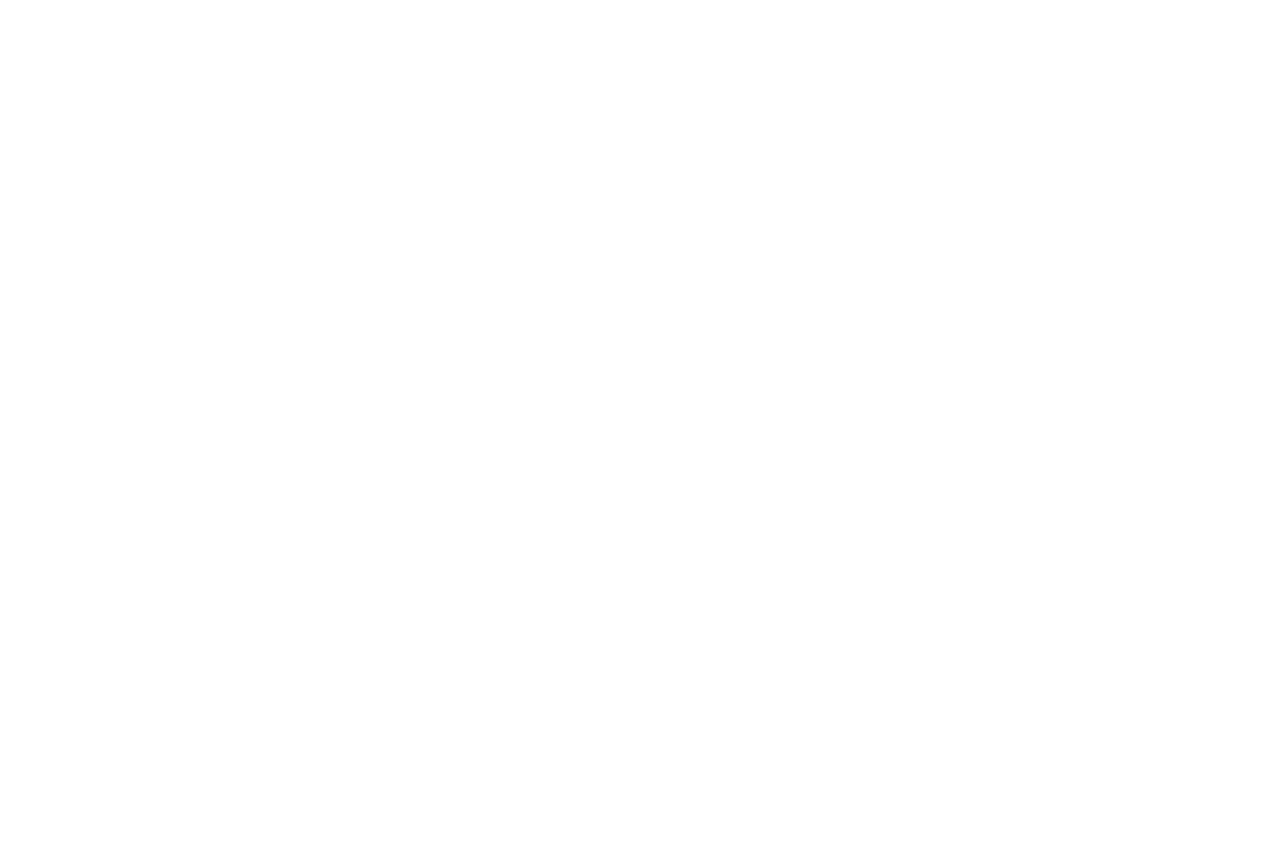What is the address of the Ocala, FL law office?
Please respond to the question with a detailed and well-explained answer.

The address of the Ocala, FL law office can be found in the middle section of the webpage, where the Ocala office information is listed. The address is a static text element, indicating that it is not a clickable link.